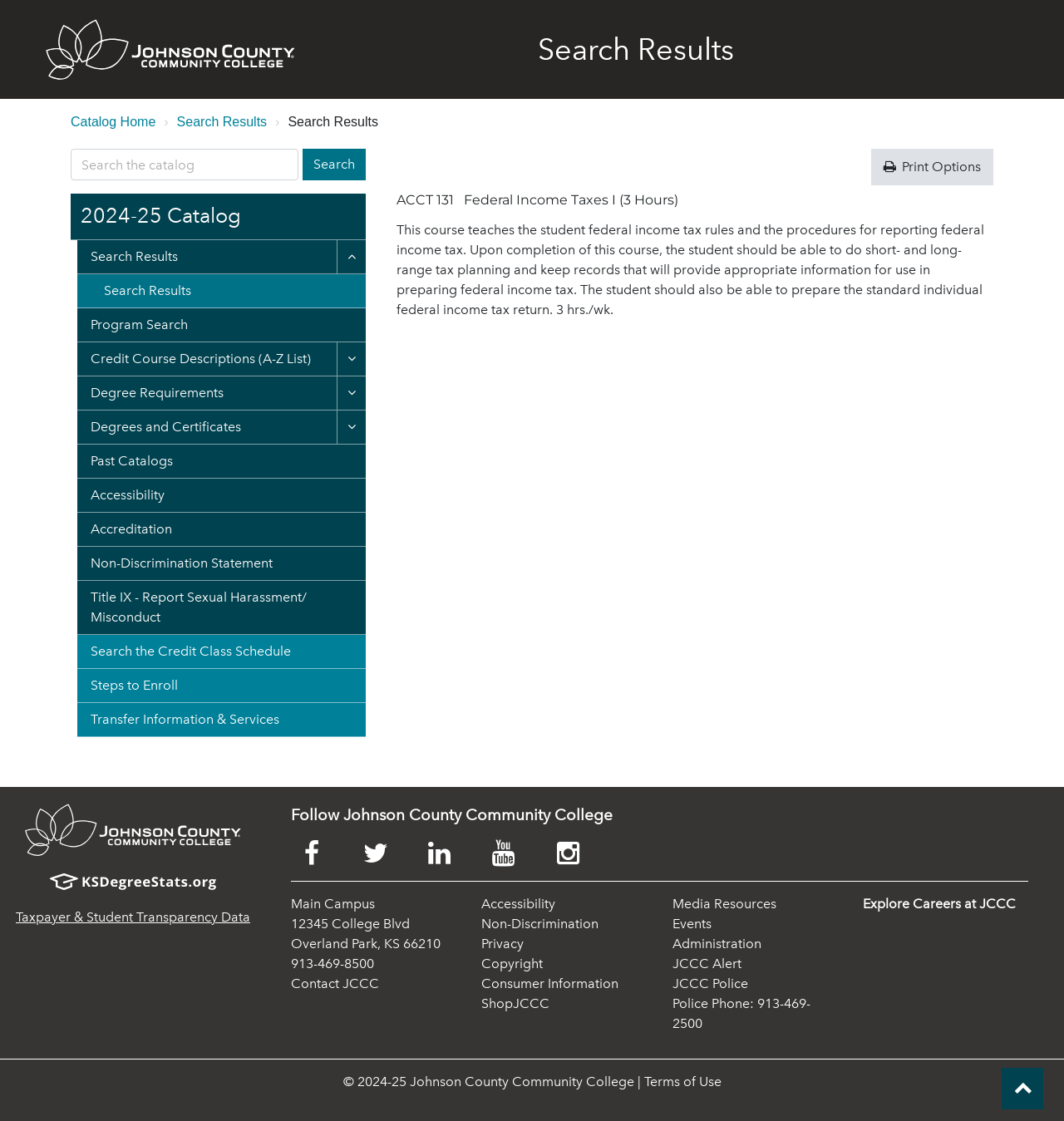Identify the bounding box coordinates of the element to click to follow this instruction: 'Toggle Credit Course Descriptions'. Ensure the coordinates are four float values between 0 and 1, provided as [left, top, right, bottom].

[0.316, 0.305, 0.343, 0.335]